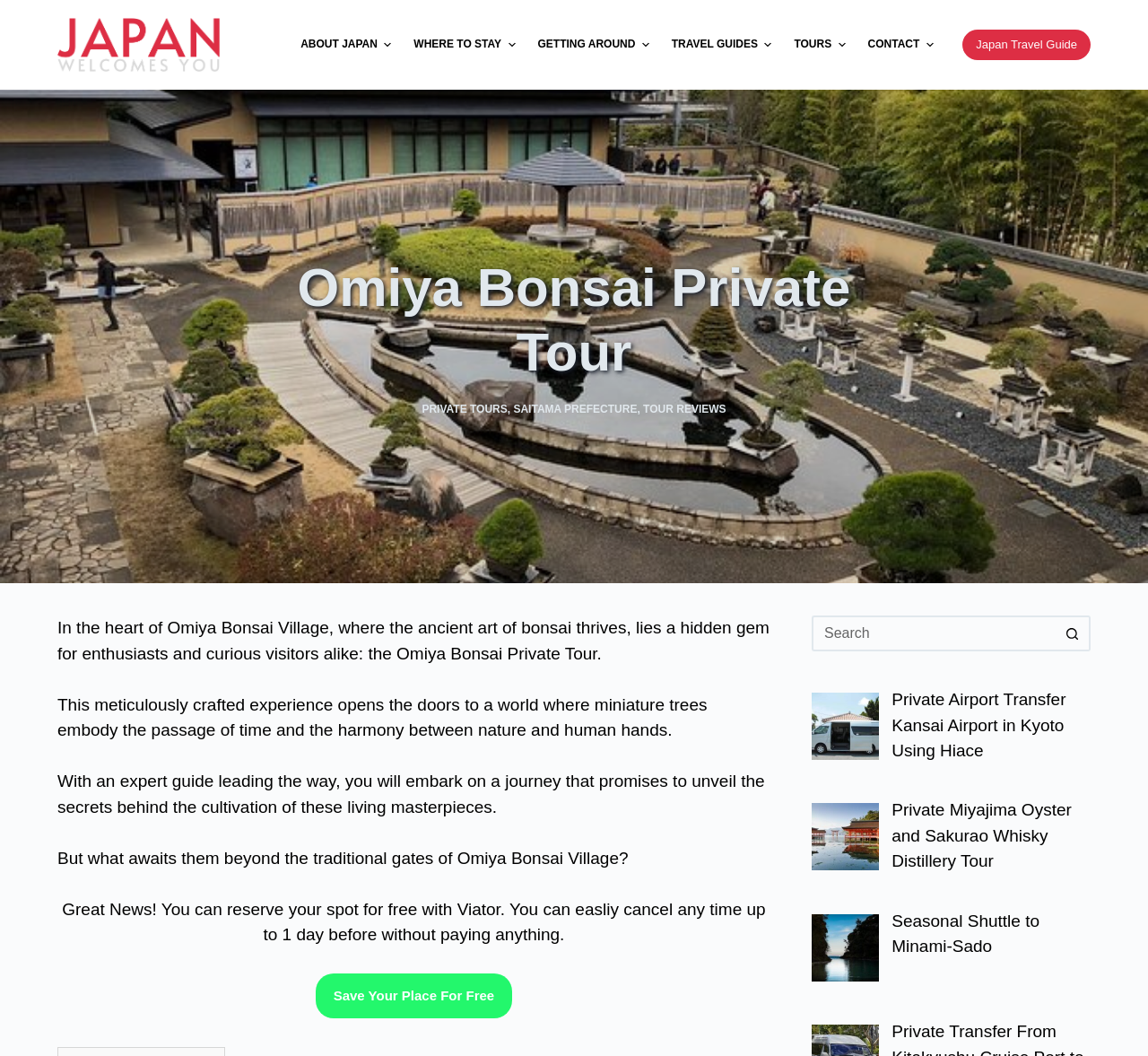What is the location of the bonsai village?
Provide a detailed answer to the question using information from the image.

I found the answer by looking at the links in the header section, where it says 'SAITAMA PREFECTURE'.